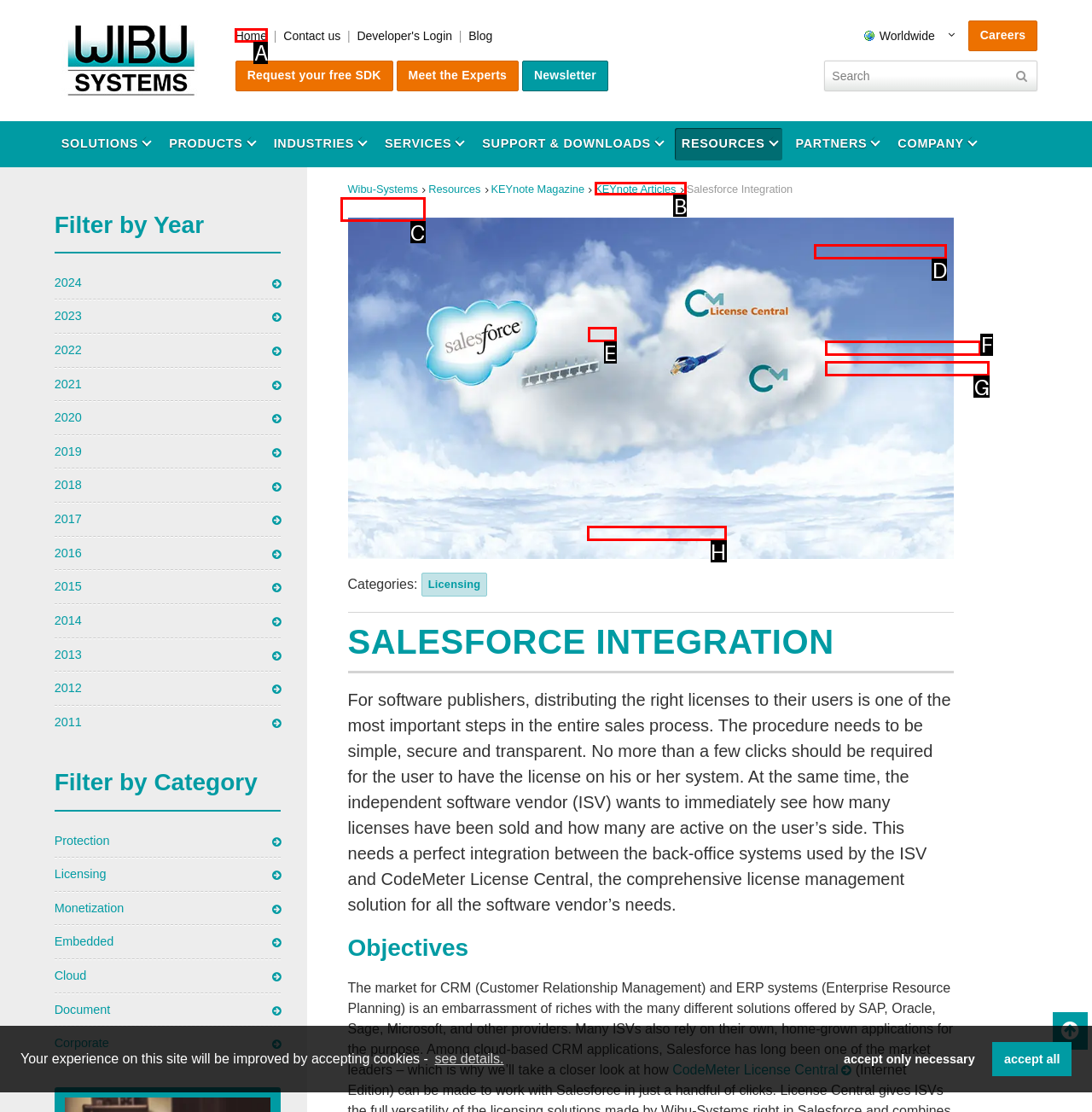Which lettered option should be clicked to perform the following task: Search for a job
Respond with the letter of the appropriate option.

None